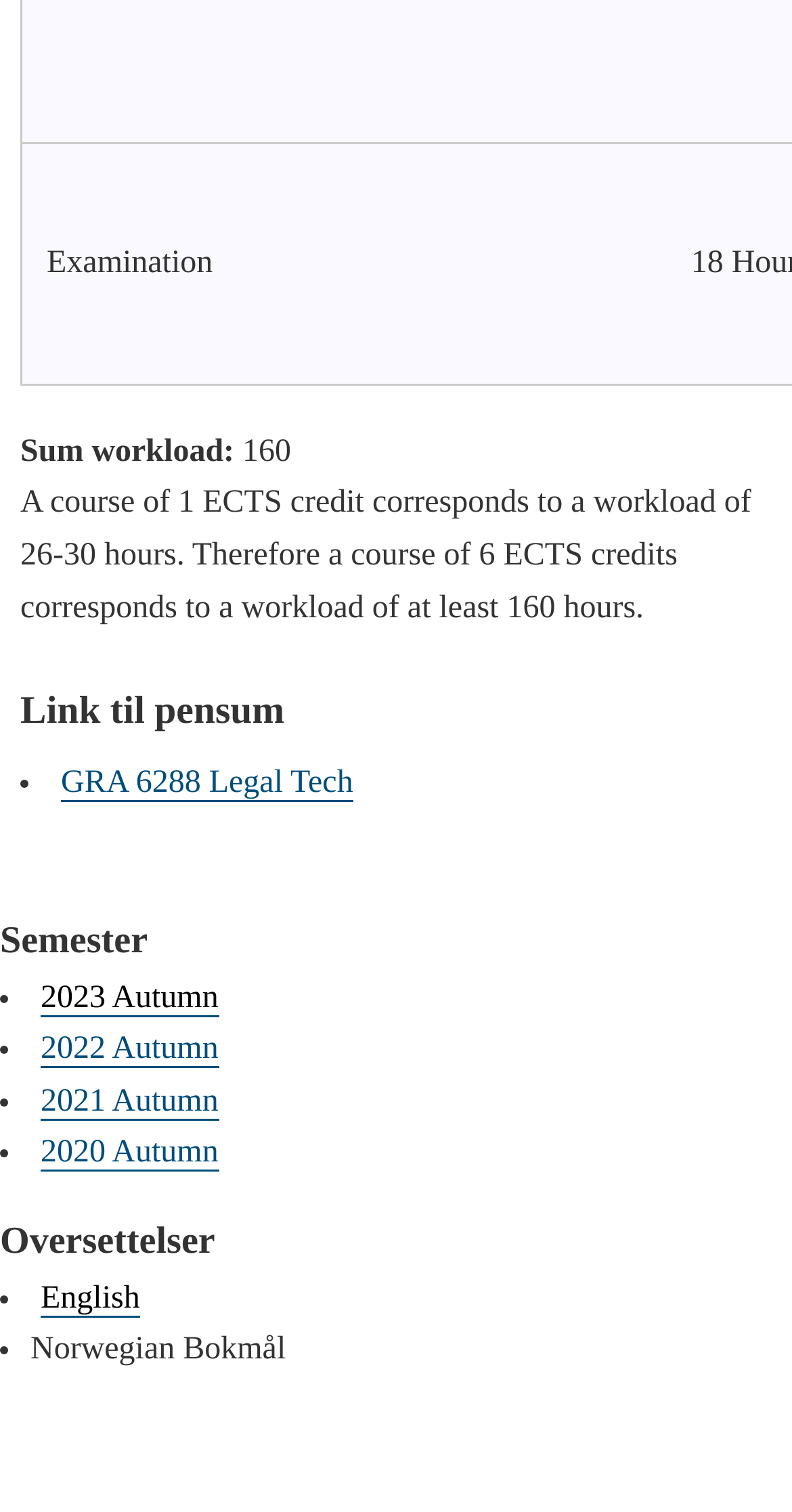Use the information in the screenshot to answer the question comprehensively: What is the language of the 'Oversettelser' section?

The 'Oversettelser' section has a link to 'English' and a static text 'Norwegian Bokmål', implying that the language of this section is Norwegian Bokmål.